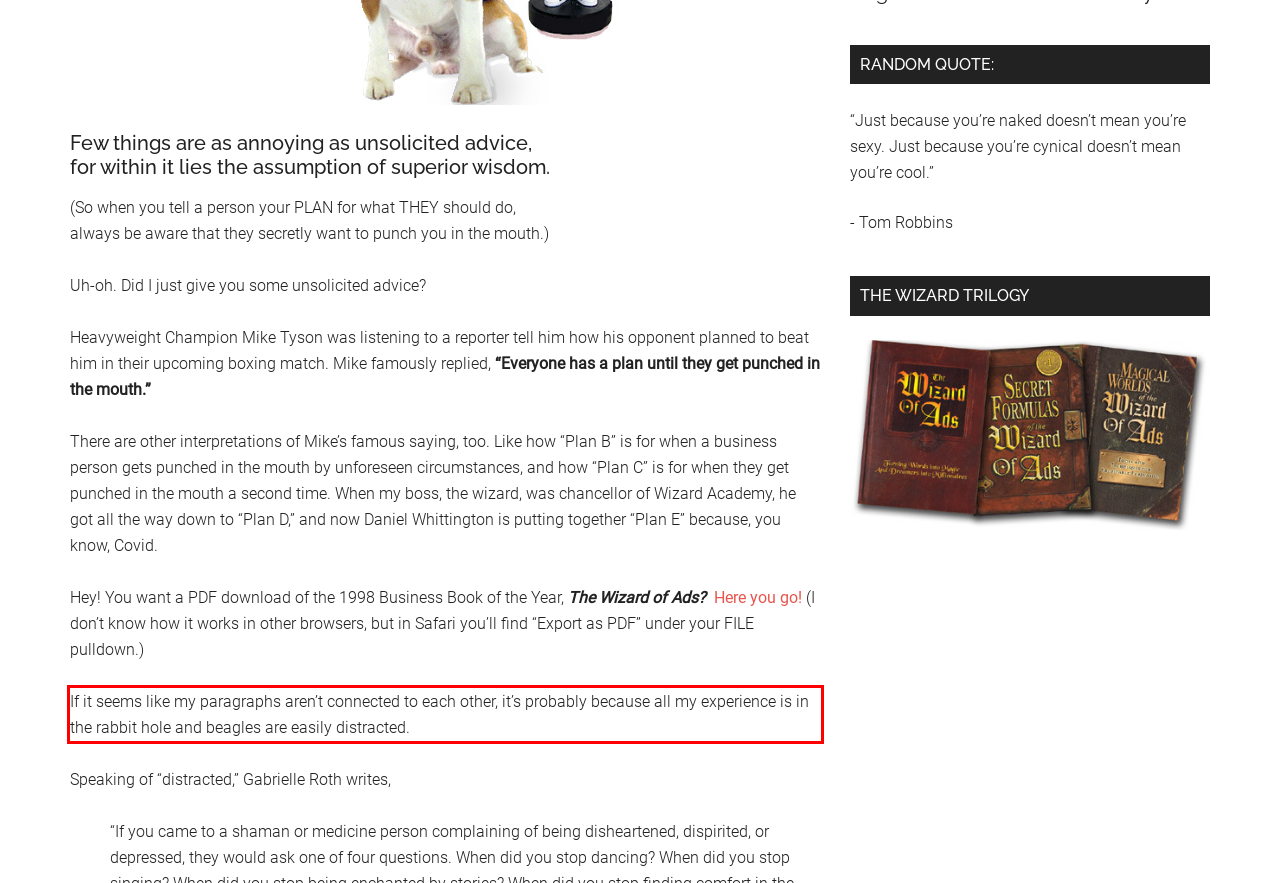Within the screenshot of the webpage, locate the red bounding box and use OCR to identify and provide the text content inside it.

If it seems like my paragraphs aren’t connected to each other, it’s probably because all my experience is in the rabbit hole and beagles are easily distracted.